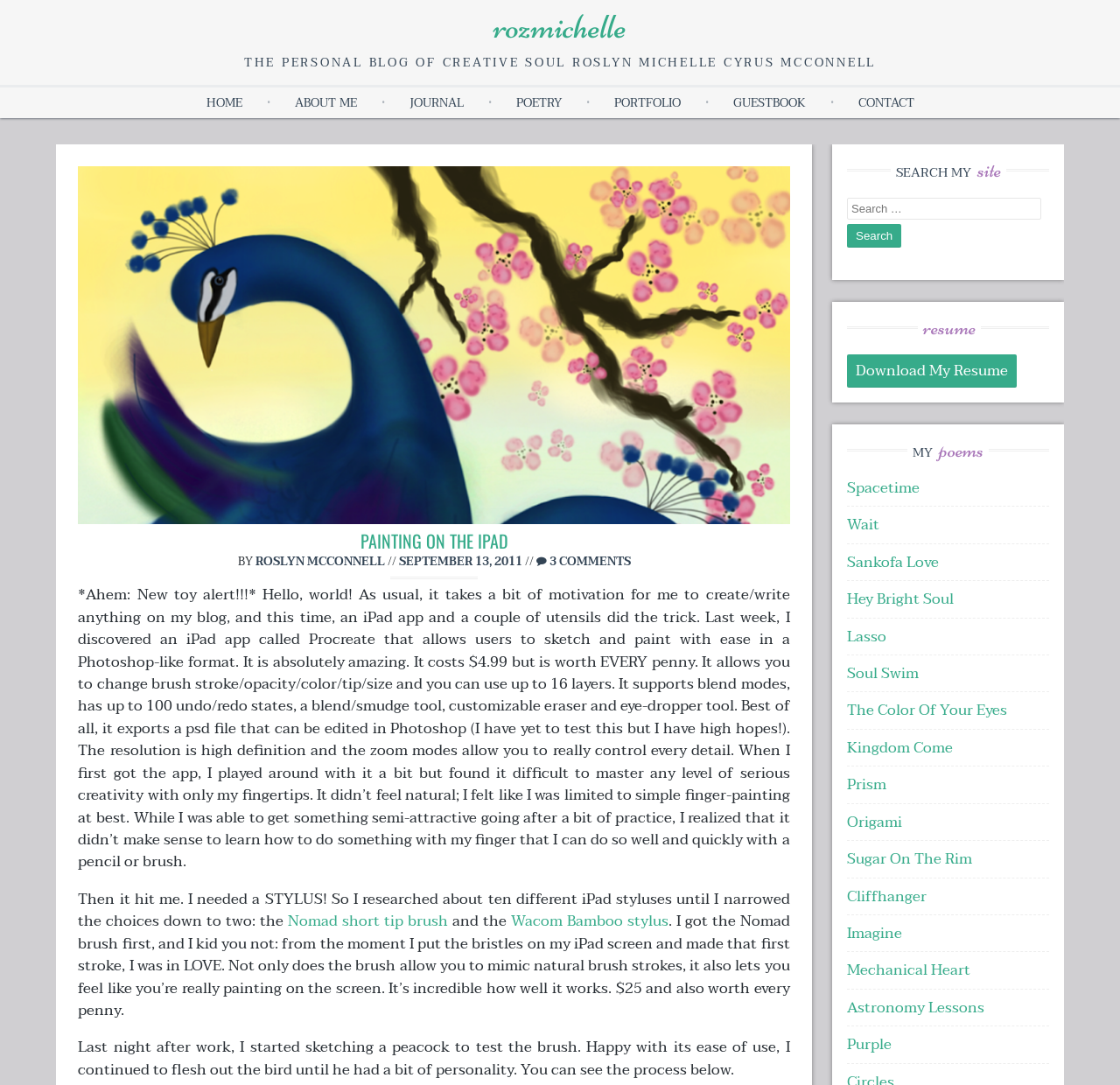Give a concise answer using one word or a phrase to the following question:
What is the author's name?

Roslyn Michelle Cyrus McConnell